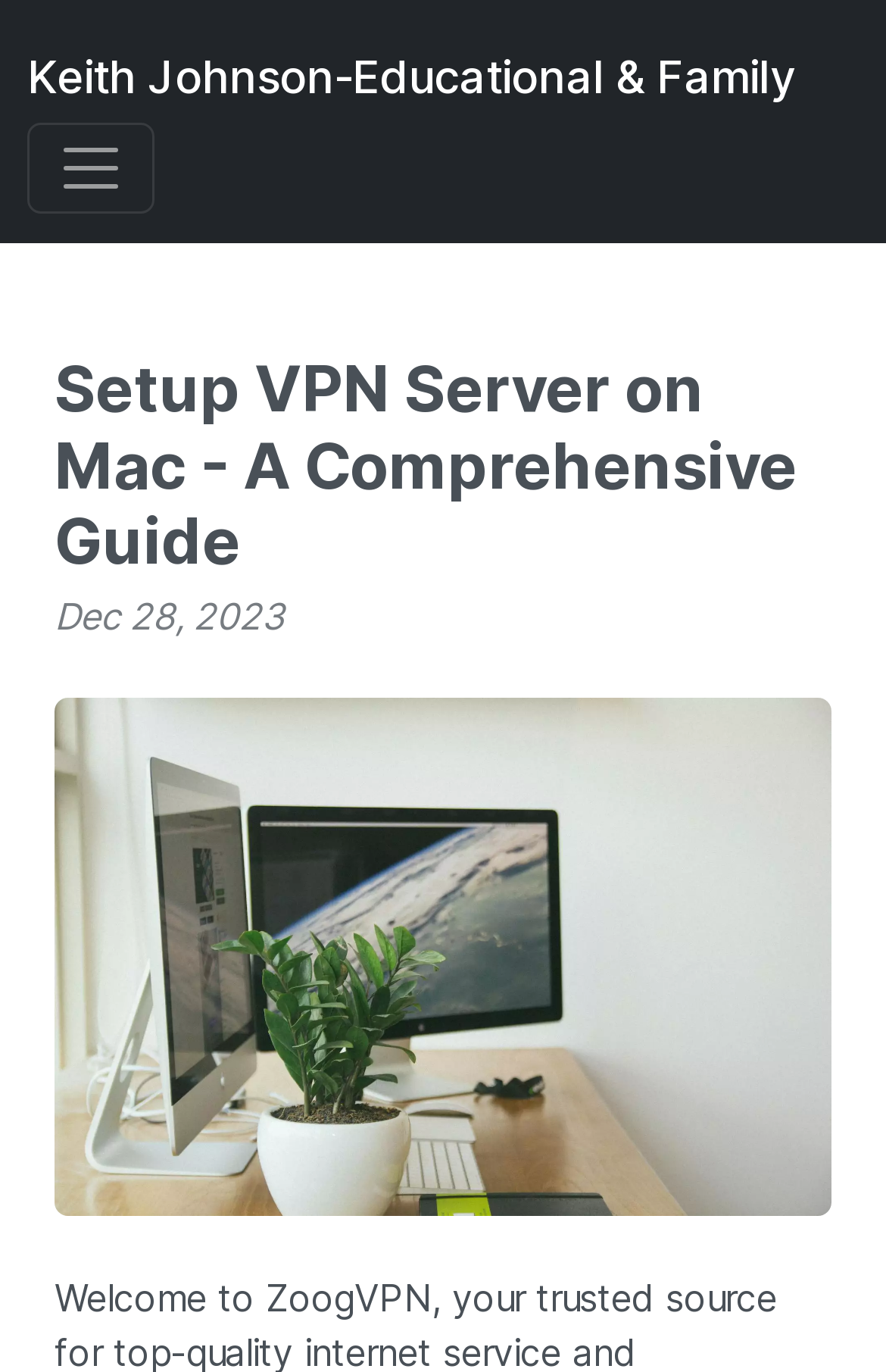Summarize the webpage comprehensively, mentioning all visible components.

The webpage is a comprehensive guide on setting up a VPN server on a Mac, provided by ZoogVPN. At the top-left corner, there is a link to "Keith Johnson-Educational & Family". Next to it, a toggle navigation button is located, which controls the navigation bar. 

Below the navigation button, a header section spans across the page, containing a heading that reads "Setup VPN Server on Mac - A Comprehensive Guide". This heading is followed by a static text indicating the date "Dec 28, 2023". 

Below the header section, a large figure takes up most of the page, containing an image that likely illustrates the VPN setup process.